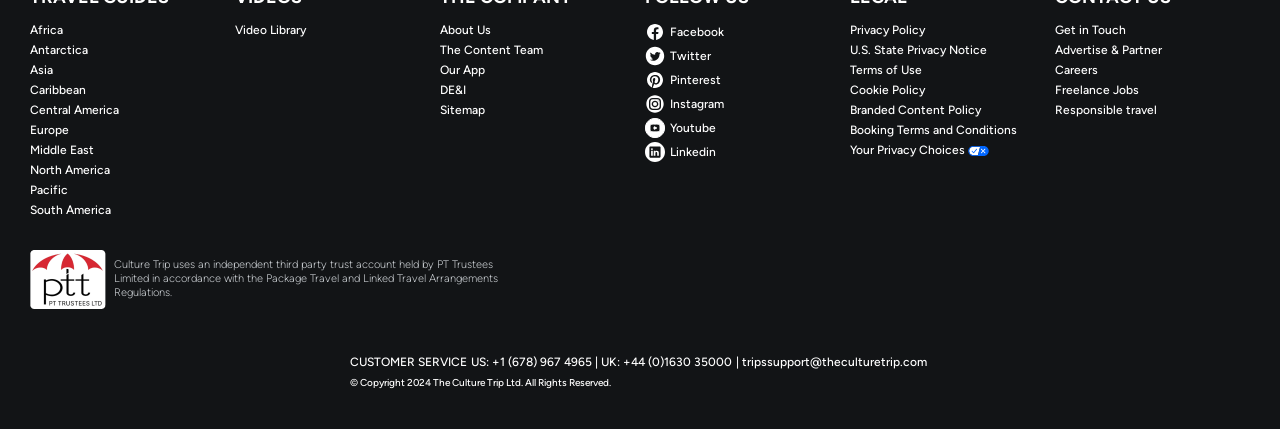Please respond to the question using a single word or phrase:
What is the name of the company that holds the trust account?

PT Trustees Limited